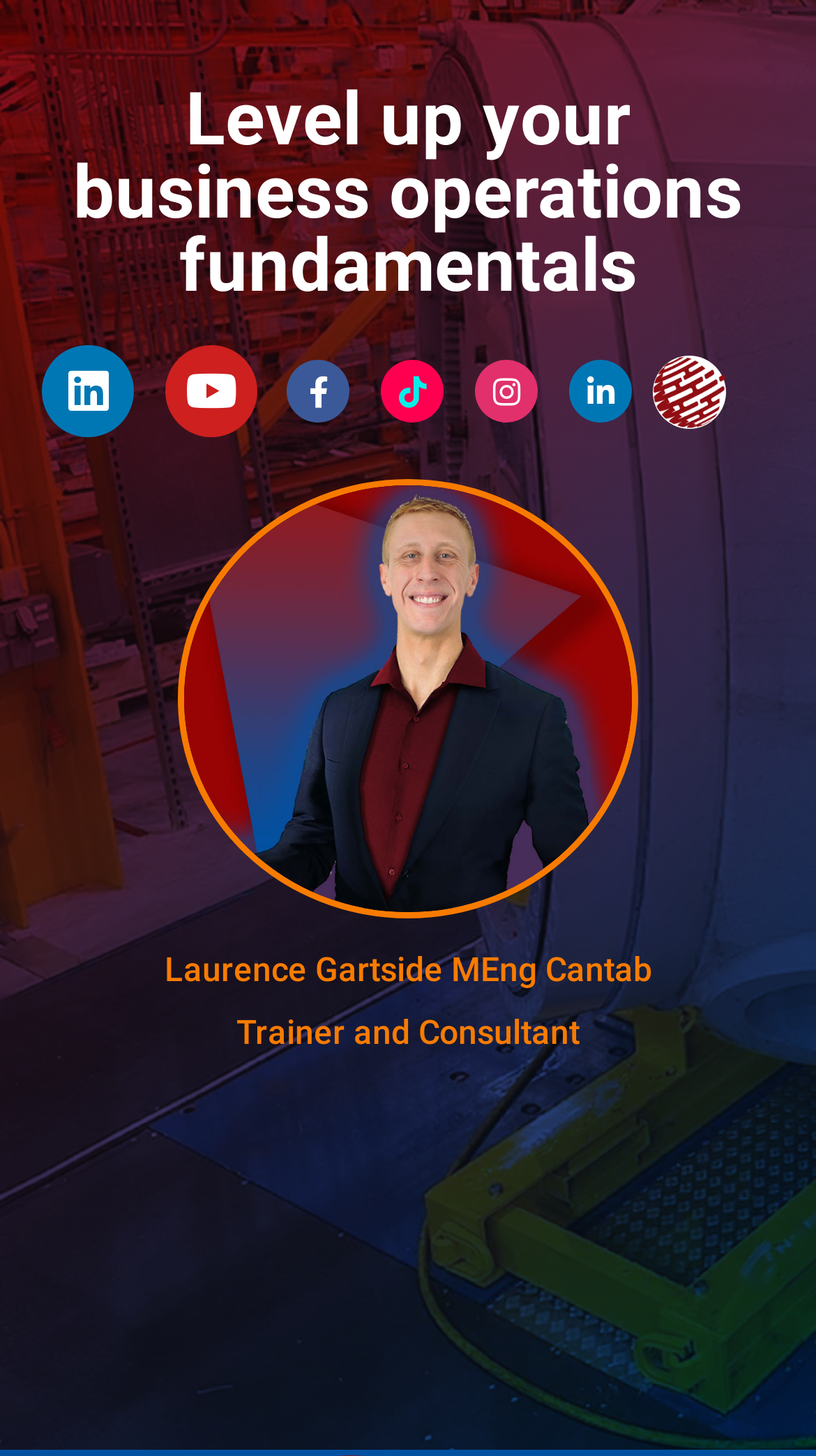Given the element description "Advertise" in the screenshot, predict the bounding box coordinates of that UI element.

None